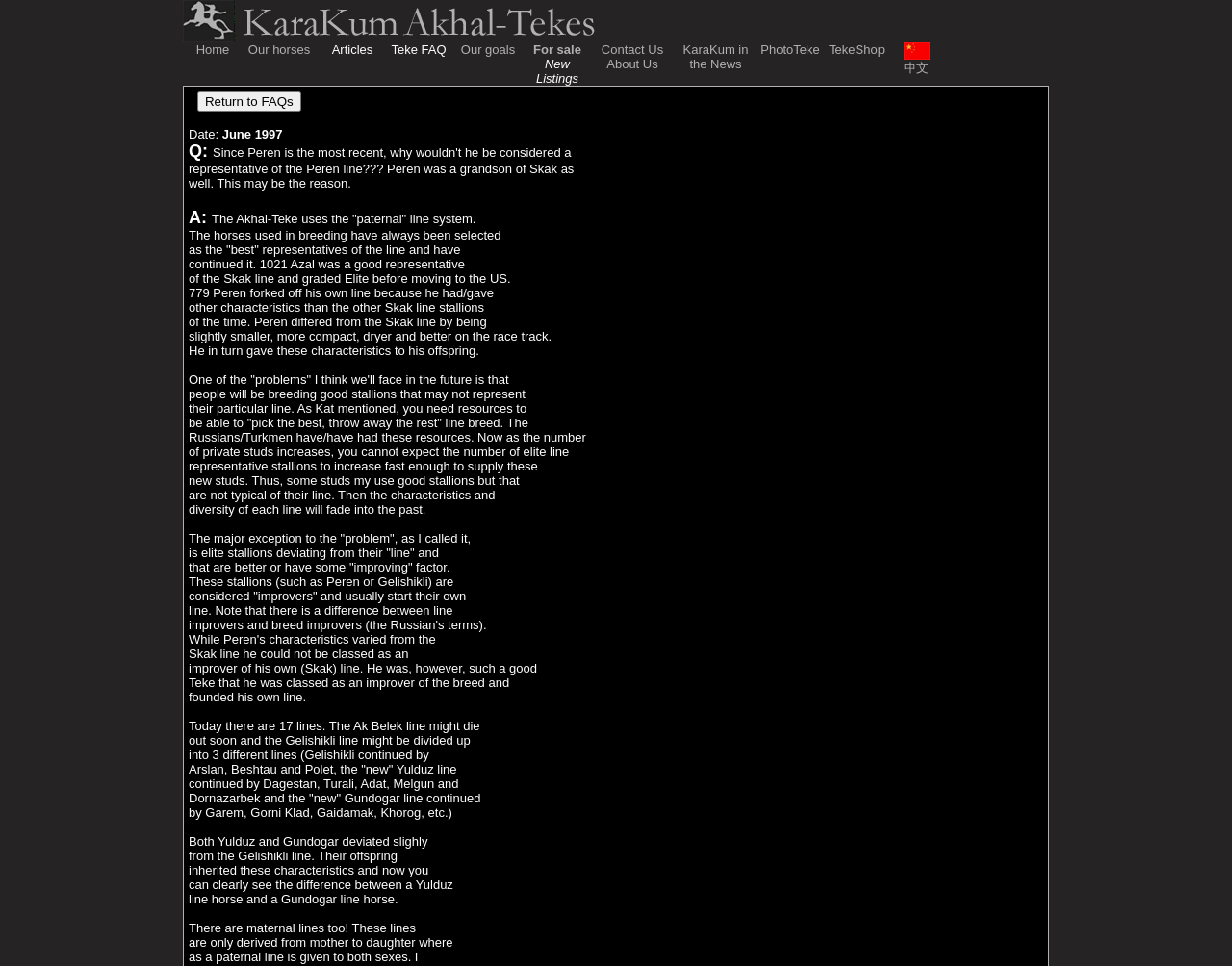Please locate the bounding box coordinates for the element that should be clicked to achieve the following instruction: "Click on Return to FAQs". Ensure the coordinates are given as four float numbers between 0 and 1, i.e., [left, top, right, bottom].

[0.16, 0.095, 0.244, 0.116]